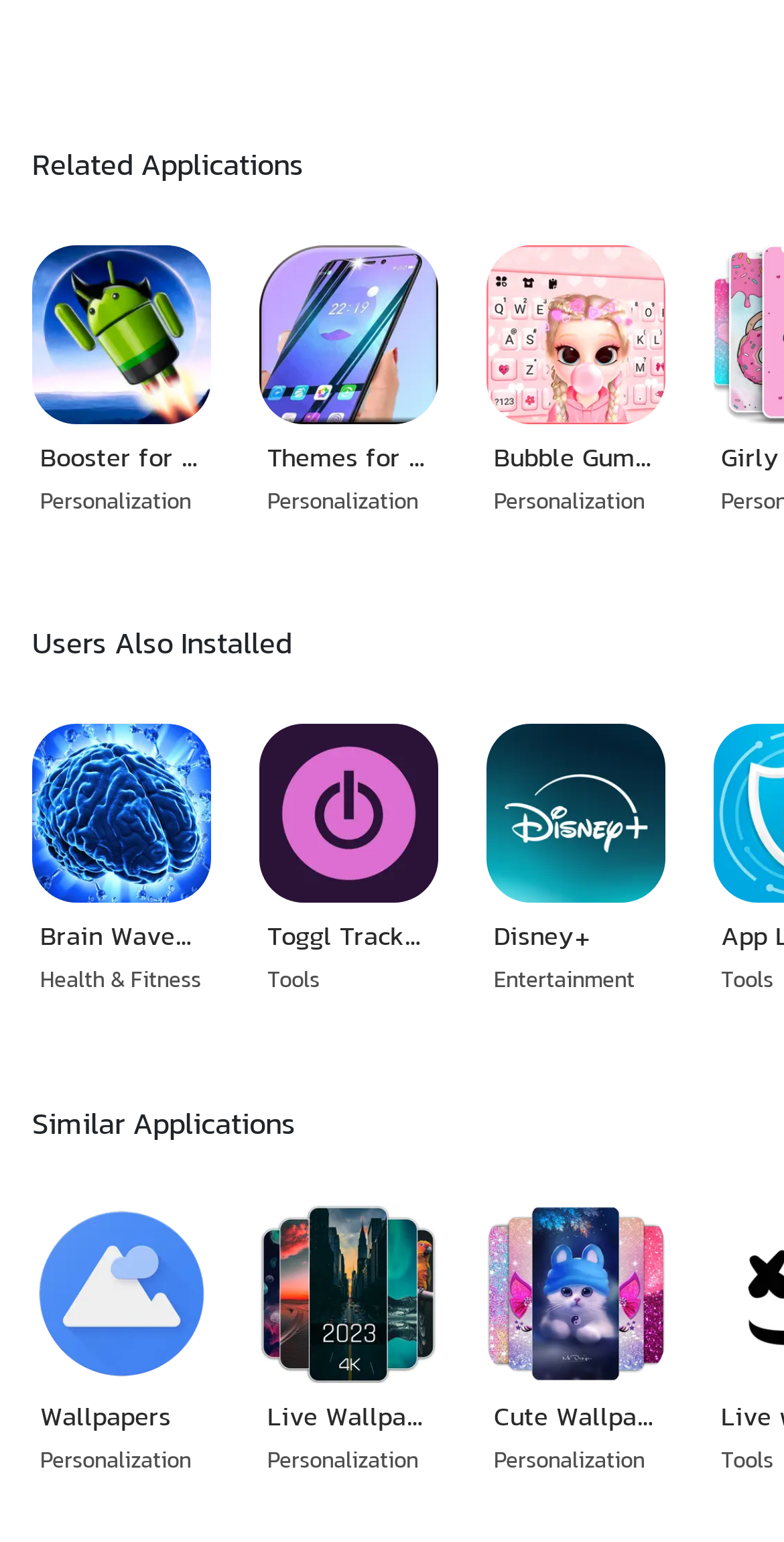How many images are there under 'Related Applications'?
Based on the screenshot, answer the question with a single word or phrase.

3